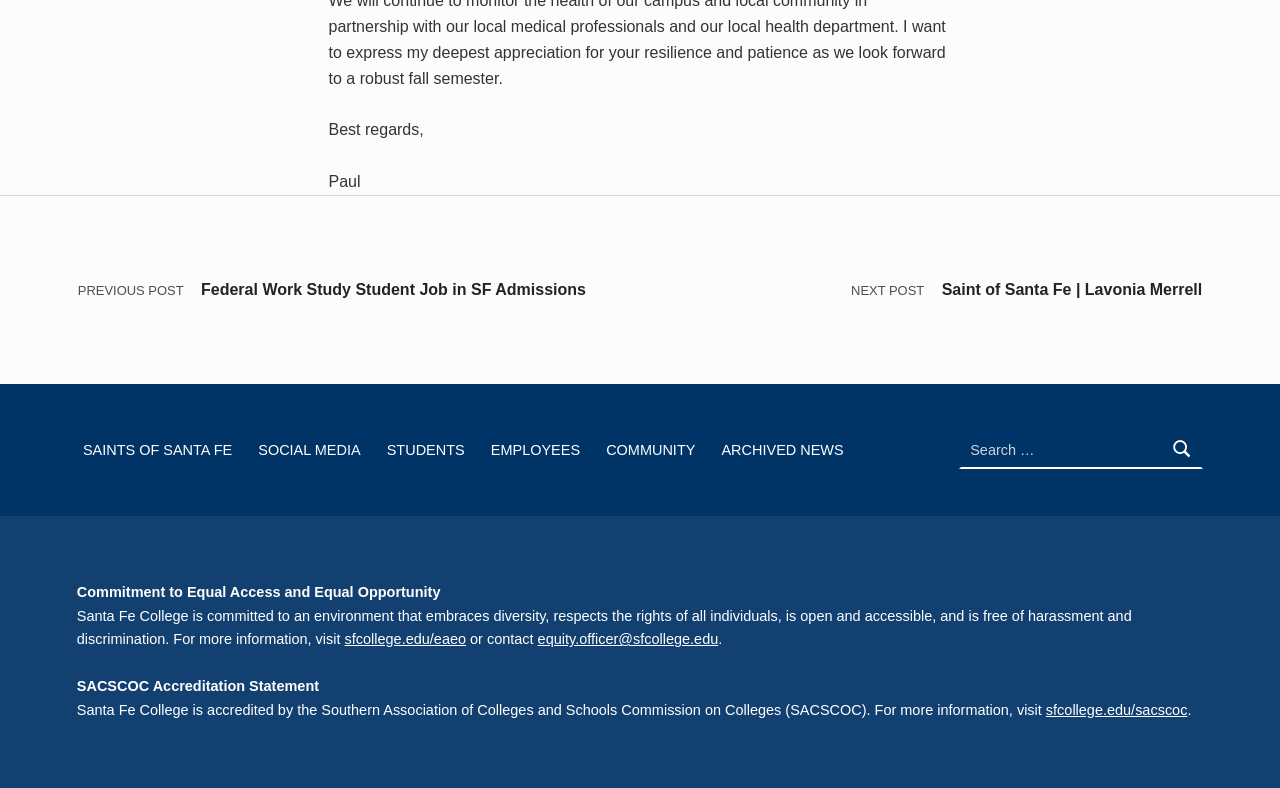Identify the bounding box coordinates of the clickable region to carry out the given instruction: "Read more about 'Deferred Action Program'".

None